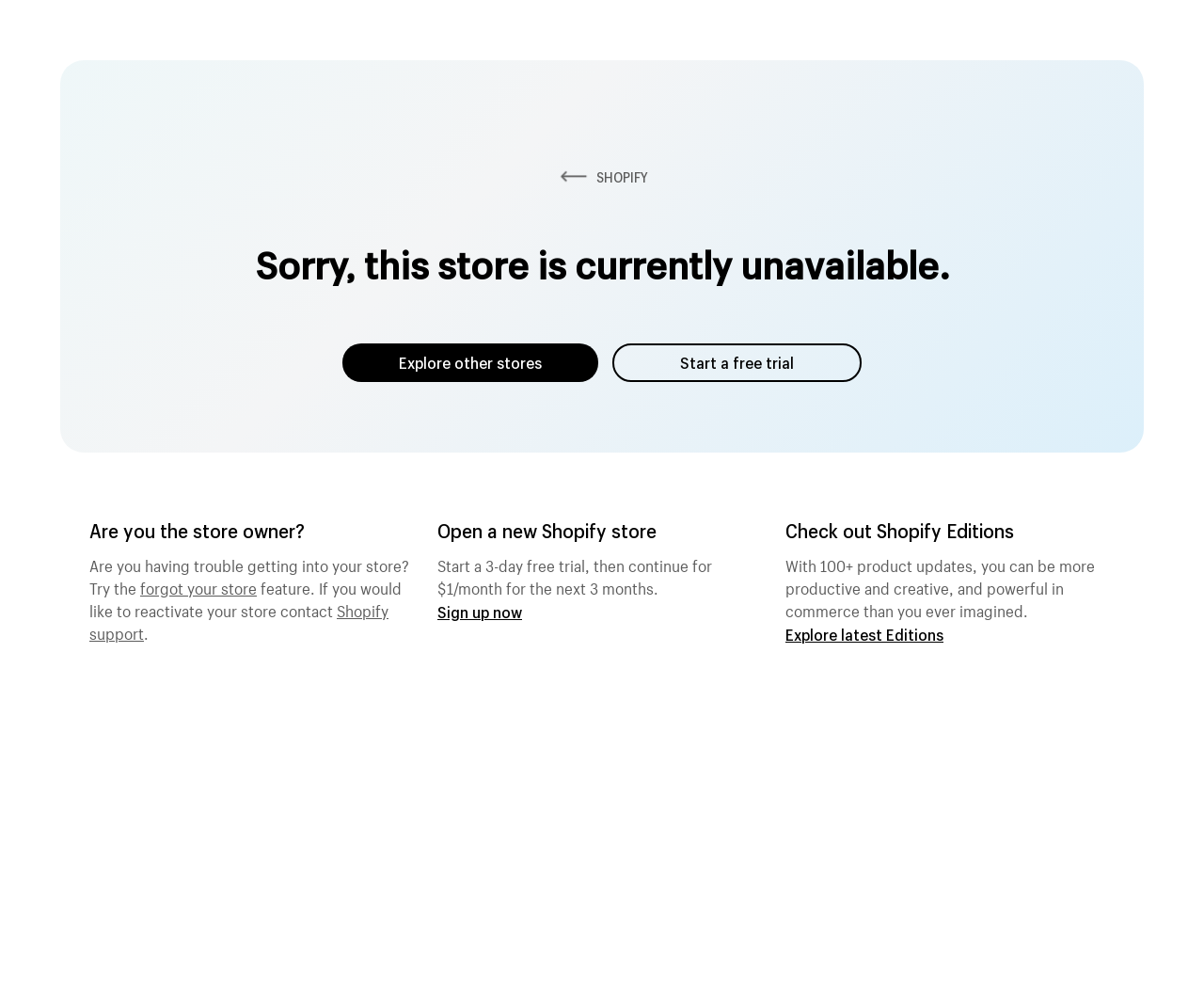Locate and extract the headline of this webpage.

Sorry, this store is currently unavailable.